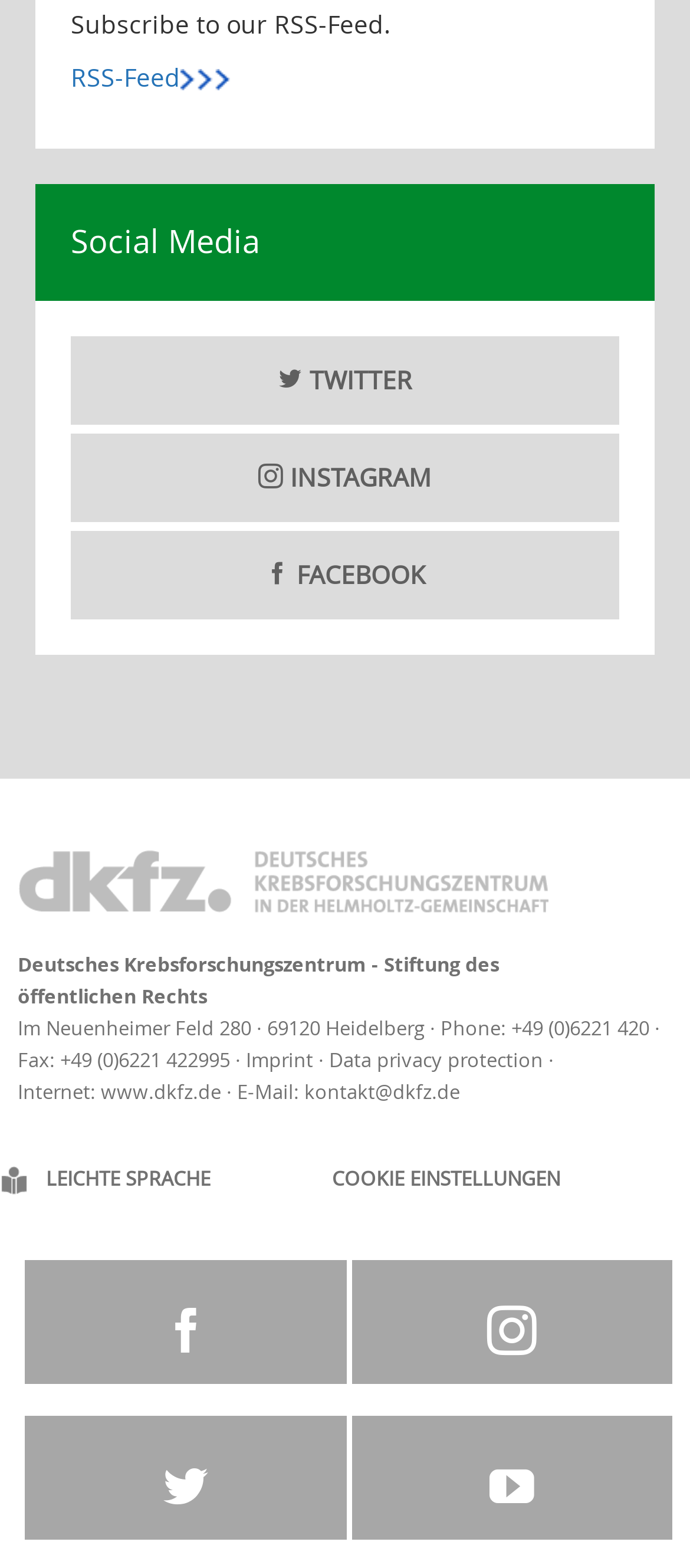Please find the bounding box coordinates of the clickable region needed to complete the following instruction: "Visit Deutsches Krebsforschungszentrum website". The bounding box coordinates must consist of four float numbers between 0 and 1, i.e., [left, top, right, bottom].

[0.026, 0.563, 0.795, 0.58]